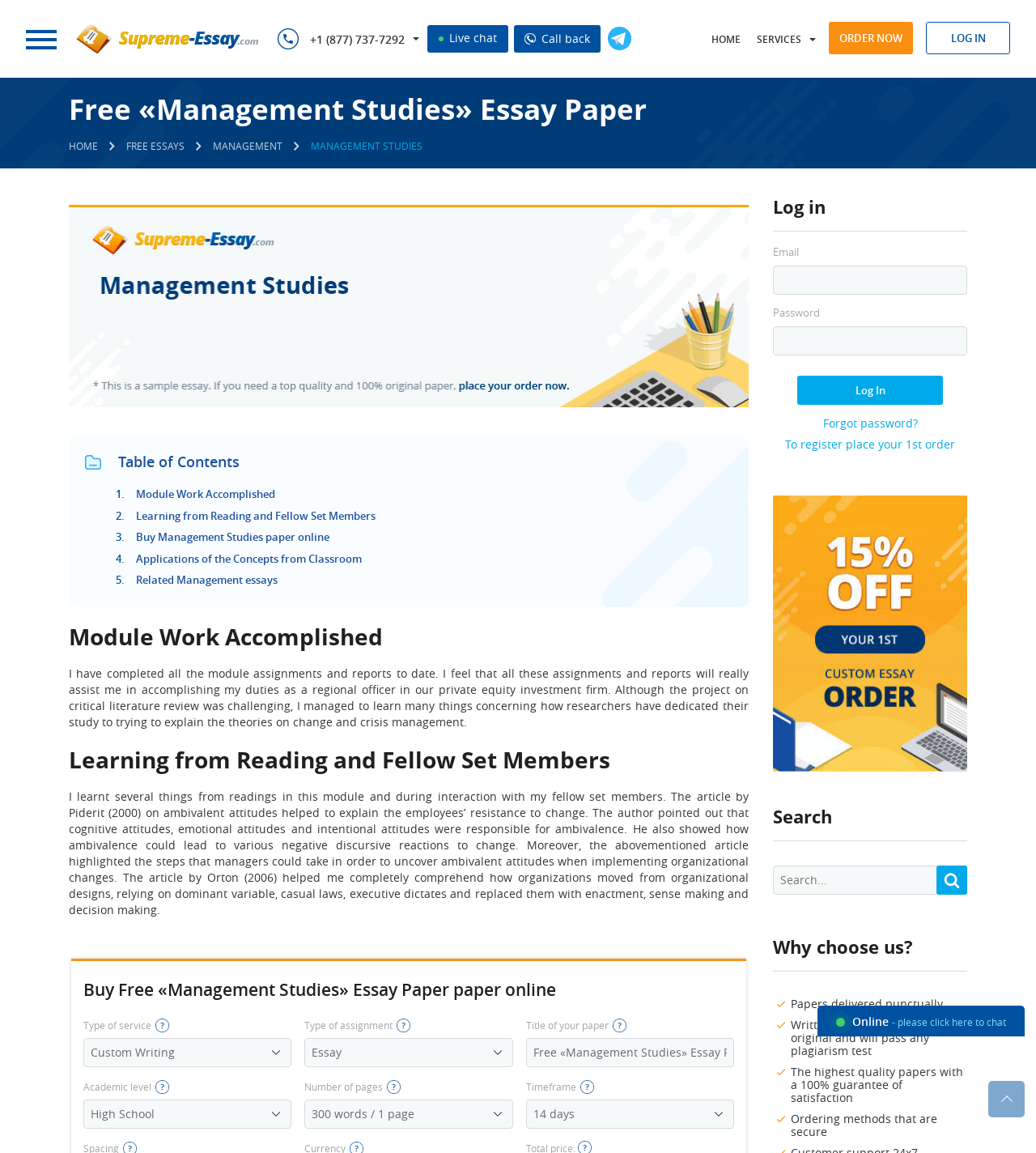Generate a thorough caption that explains the contents of the webpage.

This webpage is about a management studies essay paper provided by Supreme-Essay.com. At the top, there is a logo of Supreme-Essay.com, accompanied by a link to the website and a phone number. Below that, there are several navigation links, including "HOME", "SERVICES", "ORDER NOW", and "LOG IN".

The main content of the webpage is divided into several sections. The first section has a heading "Free «Management Studies» Essay Paper" and features an image related to management studies. Below the heading, there are several links to different topics, including "Module Work Accomplished", "Learning from Reading and Fellow Set Members", and "Buy Management Studies paper online".

The next section has a heading "Module Work Accomplished" and contains a paragraph of text discussing the completion of module assignments and reports. This is followed by another section with a heading "Learning from Reading and Fellow Set Members", which contains a longer paragraph of text discussing the learning experience from readings and interactions with fellow set members.

Further down the page, there is a section with a heading "Buy Free «Management Studies» Essay Paper paper online" and a form to order a paper online. The form has several fields, including "Type of service", "Type of assignment", "Title of your paper", "Academic level", "Number of pages", and "Timeframe", each with a dropdown menu or a text box to input the required information.

On the right side of the page, there is a section with a heading "Why choose us?" and lists several benefits of using the service, including "Papers delivered punctually", "Written work that is entirely original and will pass any plagiarism test", and "Ordering methods that are secure". Below that, there is a search box and a button to search.

At the bottom of the page, there is a section with a heading "Table of Contents" and lists several links to different topics related to management studies. There is also a section with a heading "Related Management essays" and lists several links to related essays.